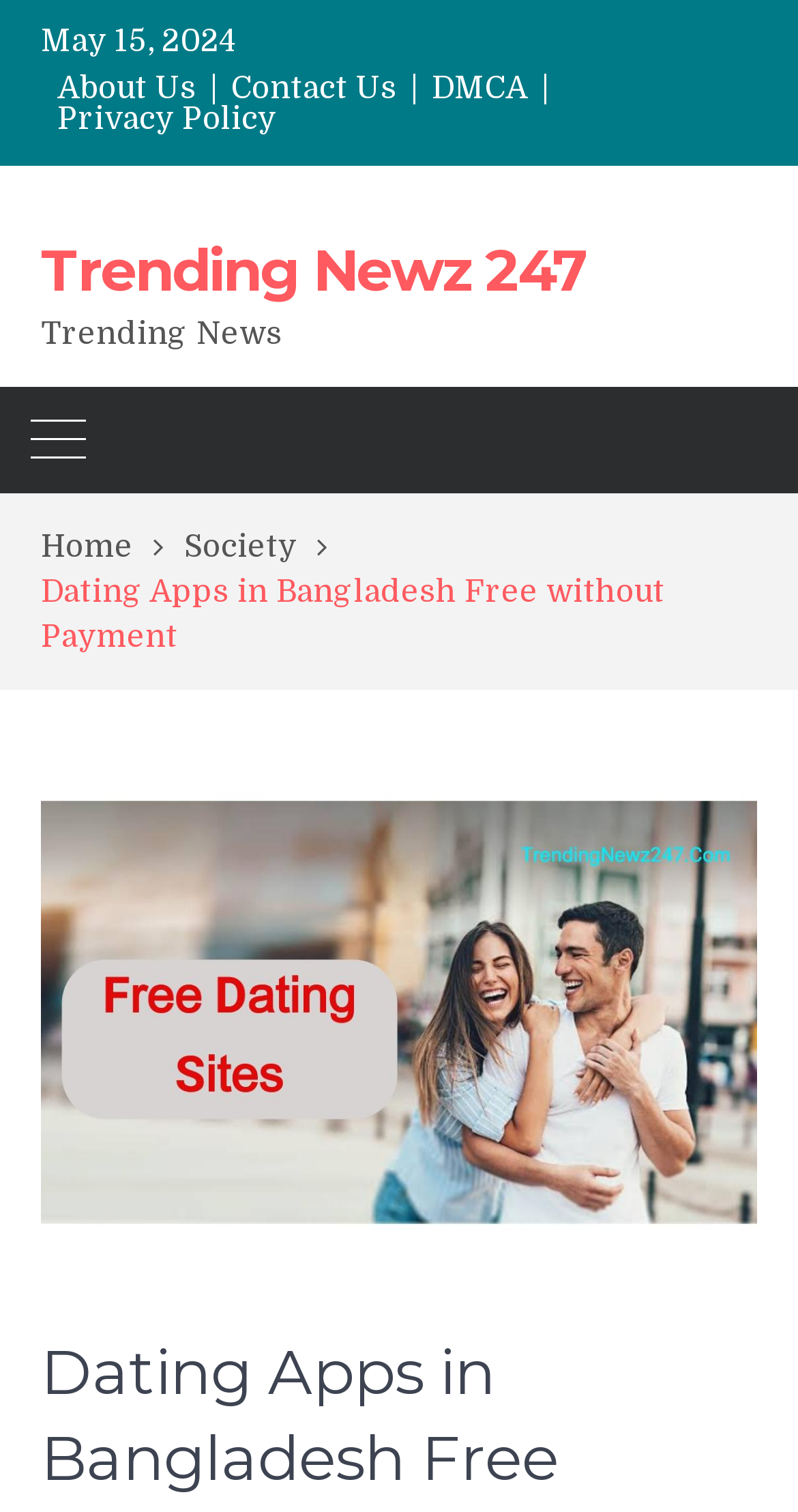What is the headline of the webpage?

Dating Apps in Bangladesh Free without Payment